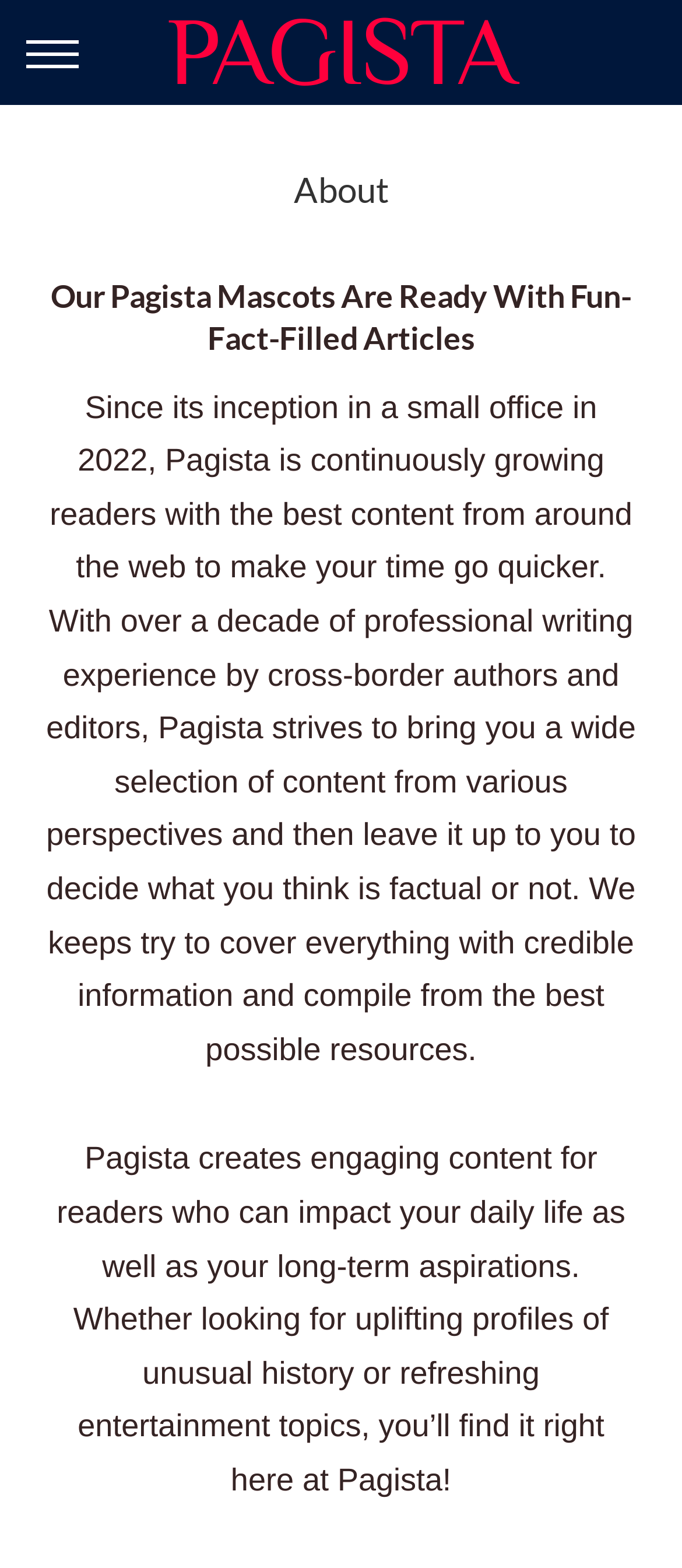Based on the visual content of the image, answer the question thoroughly: What is the name of the website?

The name of the website can be found in the link element with the text 'PAGISTA' at the top of the webpage.